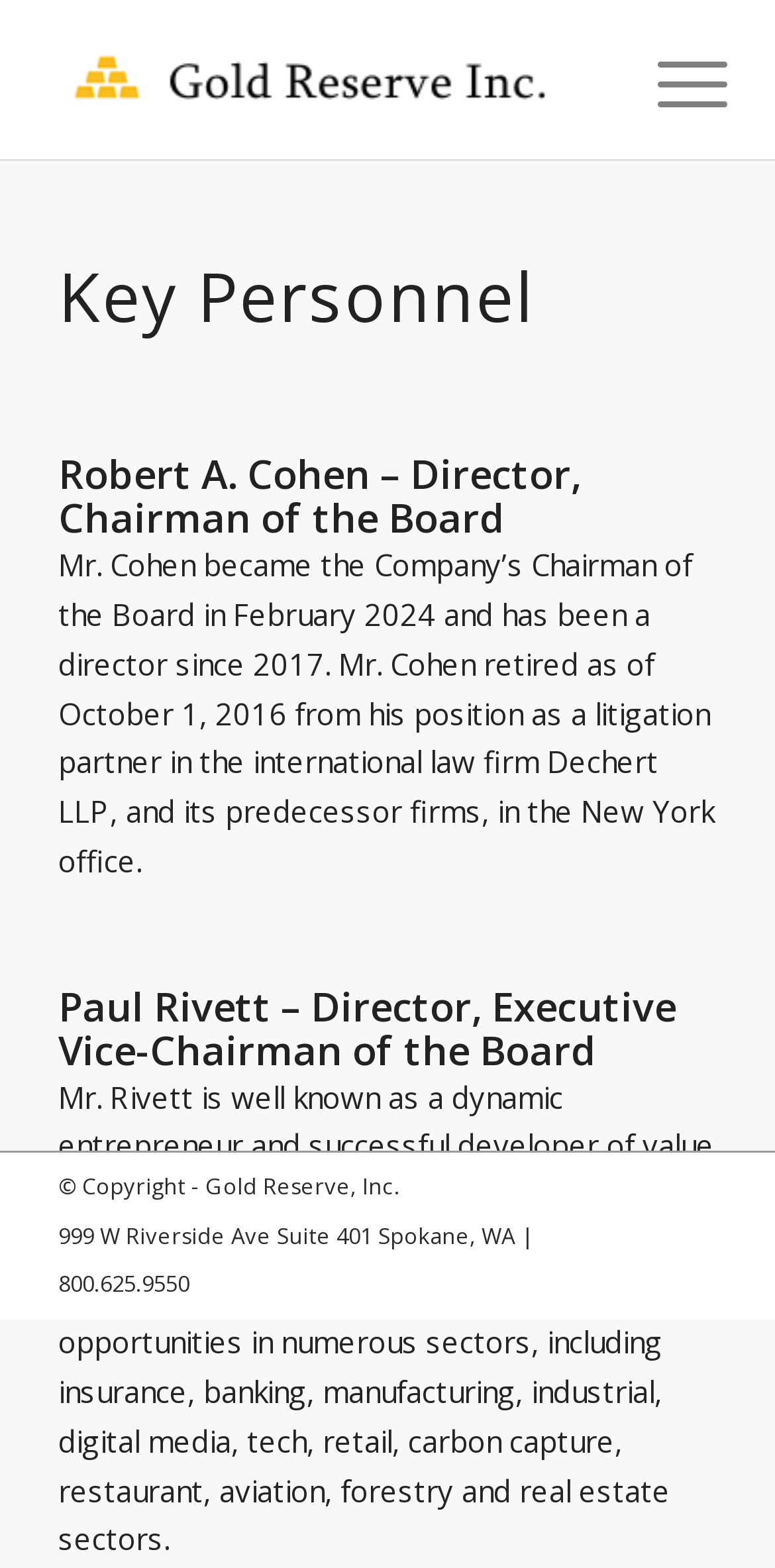Carefully observe the image and respond to the question with a detailed answer:
What is the name of the company?

The name of the company can be found in the logo image at the top left of the webpage, which is described as 'Gold Reserve, Inc.'.